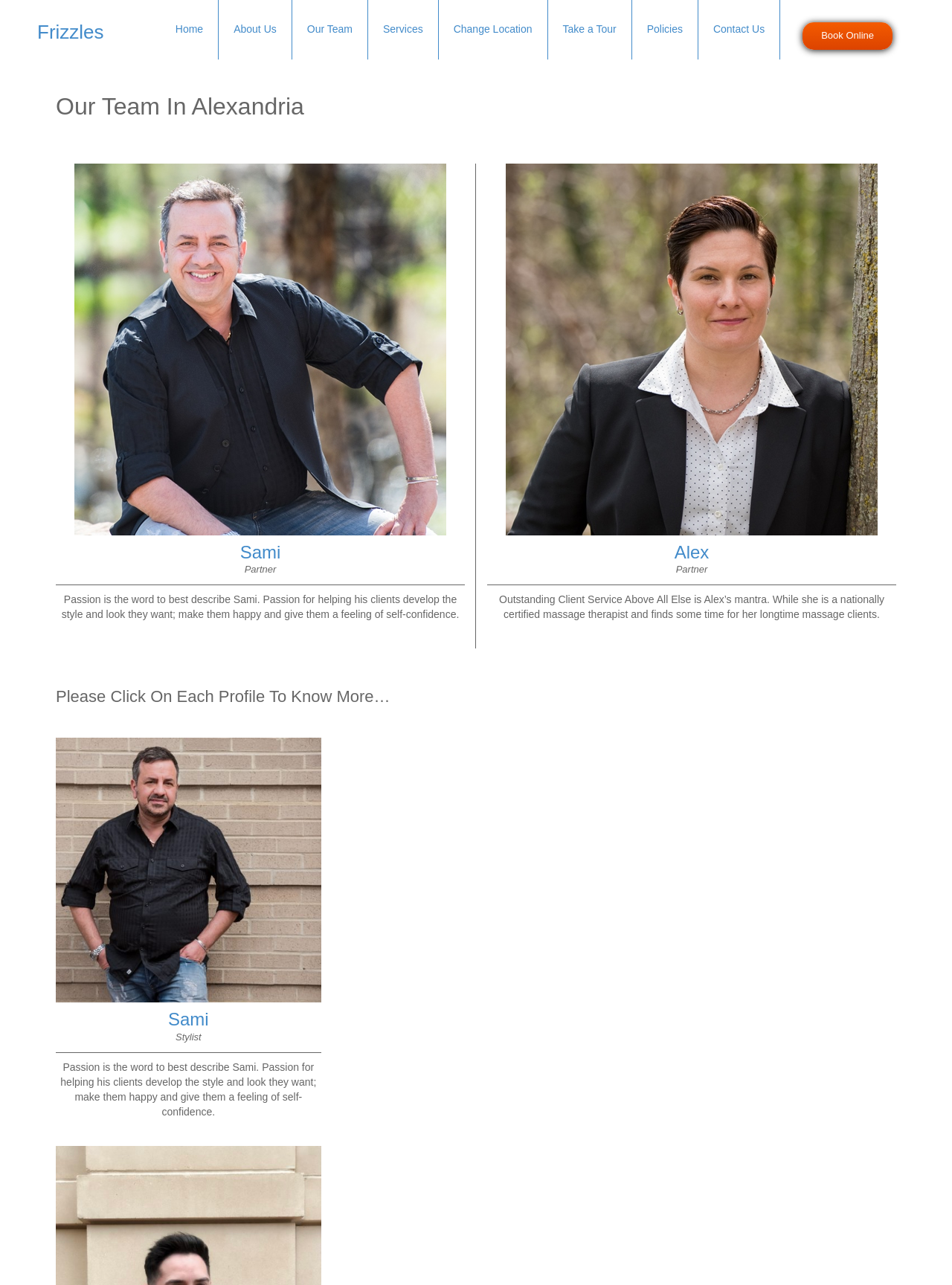Refer to the screenshot and answer the following question in detail:
What is the common theme among the team members' descriptions?

After reading the descriptions of Sami and Alex, we can see that they both mention passion as a key aspect of their work, with Sami being passionate about helping his clients and Alex being passionate about providing outstanding client service.